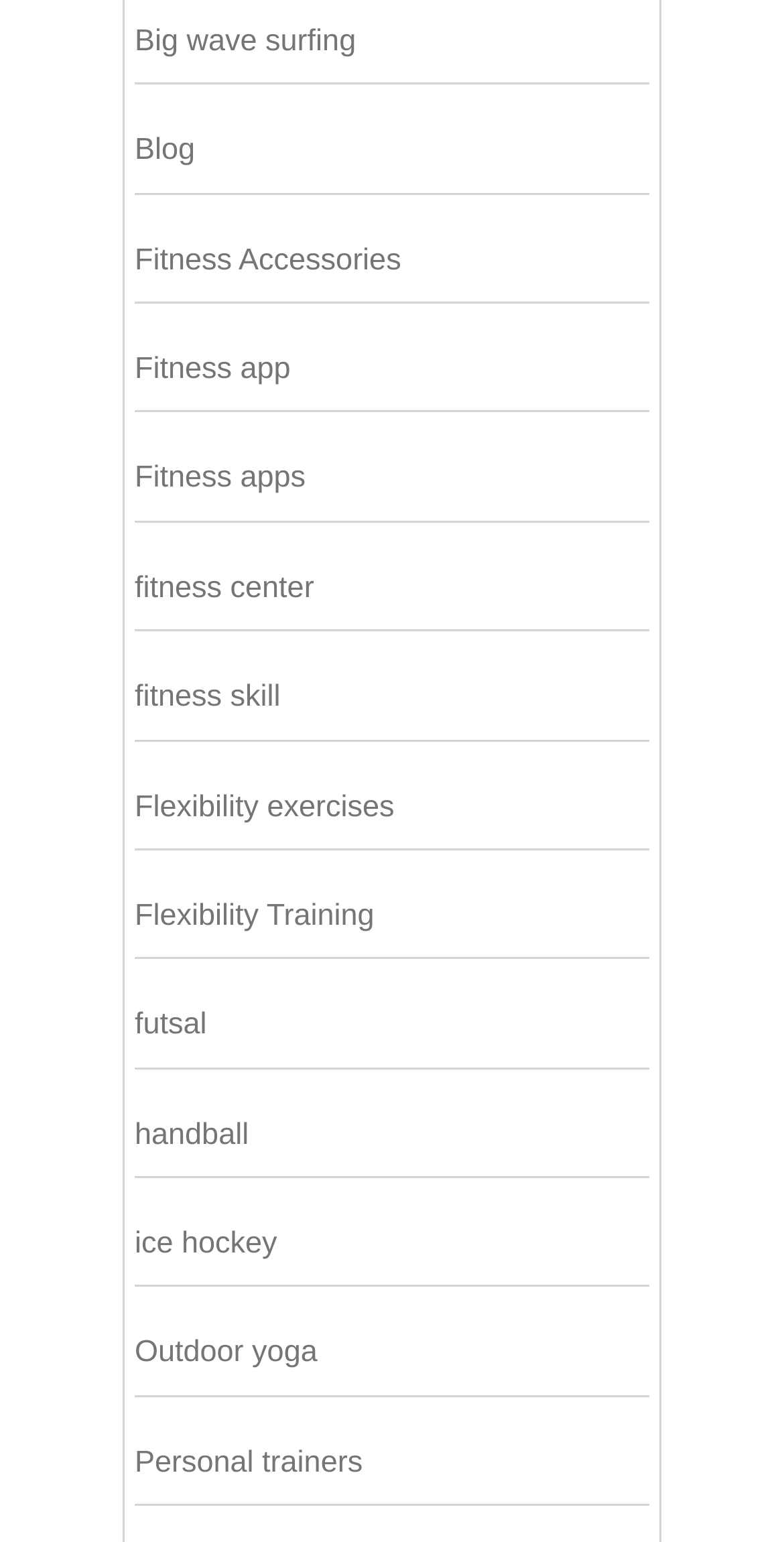Please find the bounding box coordinates of the clickable region needed to complete the following instruction: "Learn about Outdoor yoga". The bounding box coordinates must consist of four float numbers between 0 and 1, i.e., [left, top, right, bottom].

[0.172, 0.866, 0.405, 0.888]